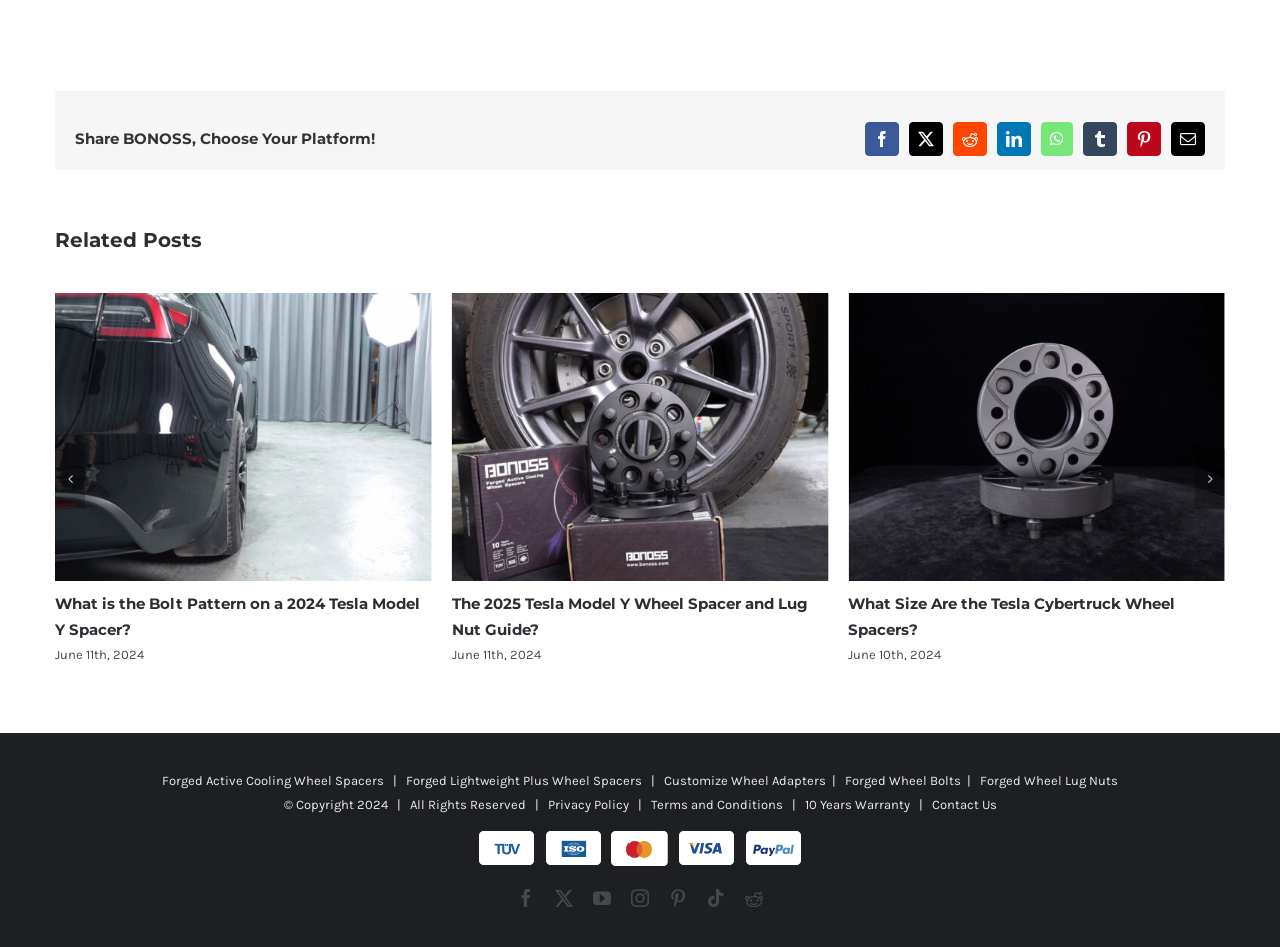Provide a brief response to the question below using one word or phrase:
What is the date of the second related post?

June 10th, 2024